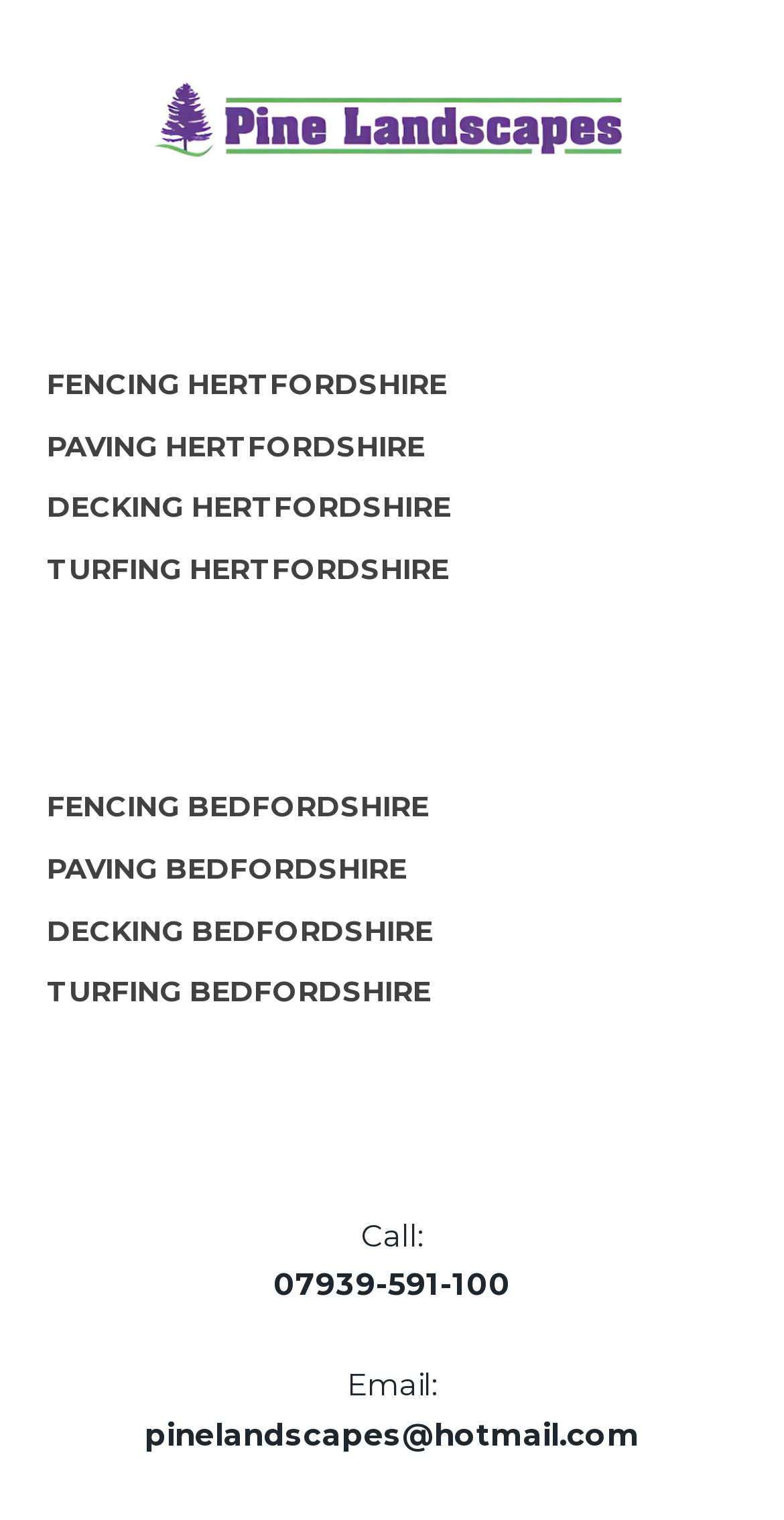Locate the bounding box coordinates of the clickable region necessary to complete the following instruction: "Subscribe with your email". Provide the coordinates in the format of four float numbers between 0 and 1, i.e., [left, top, right, bottom].

None